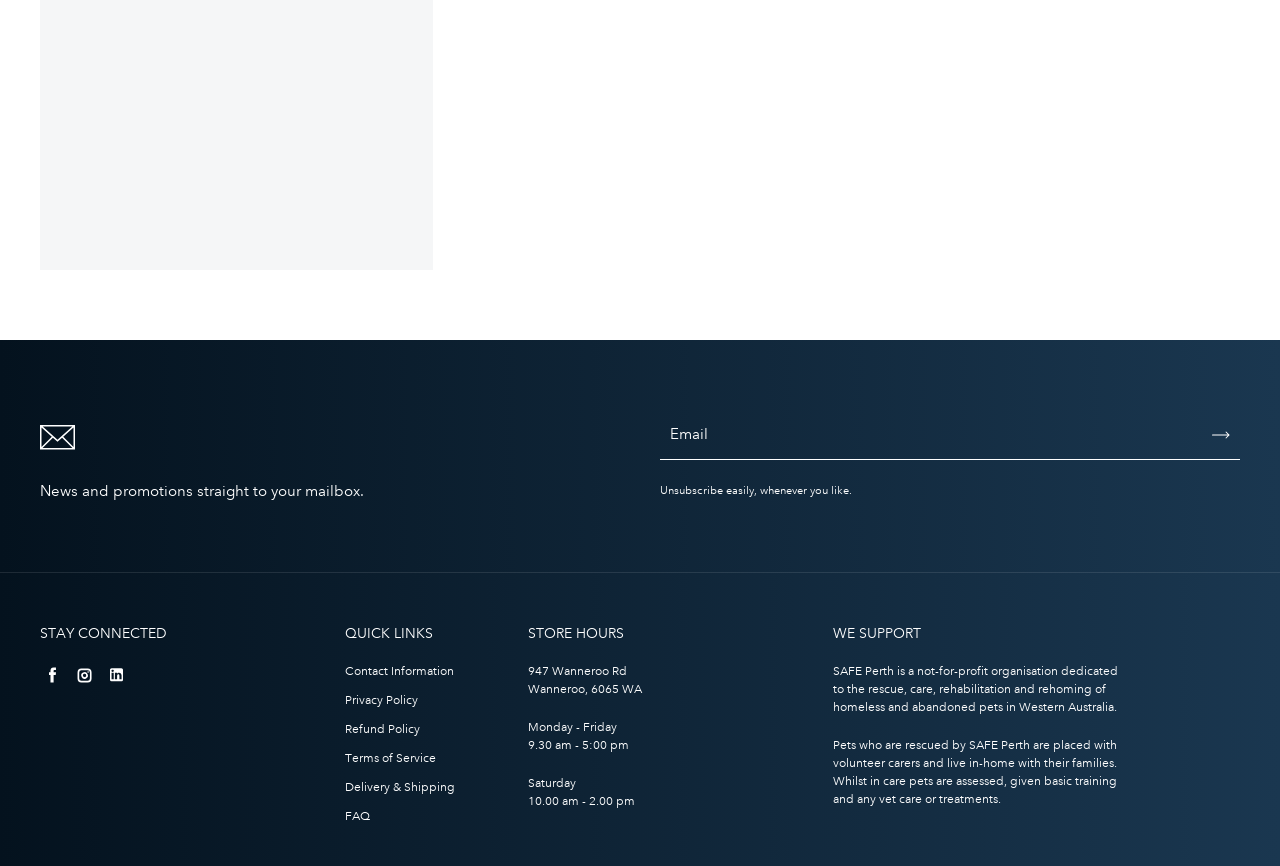Please specify the bounding box coordinates for the clickable region that will help you carry out the instruction: "Check store hours".

[0.412, 0.719, 0.635, 0.743]